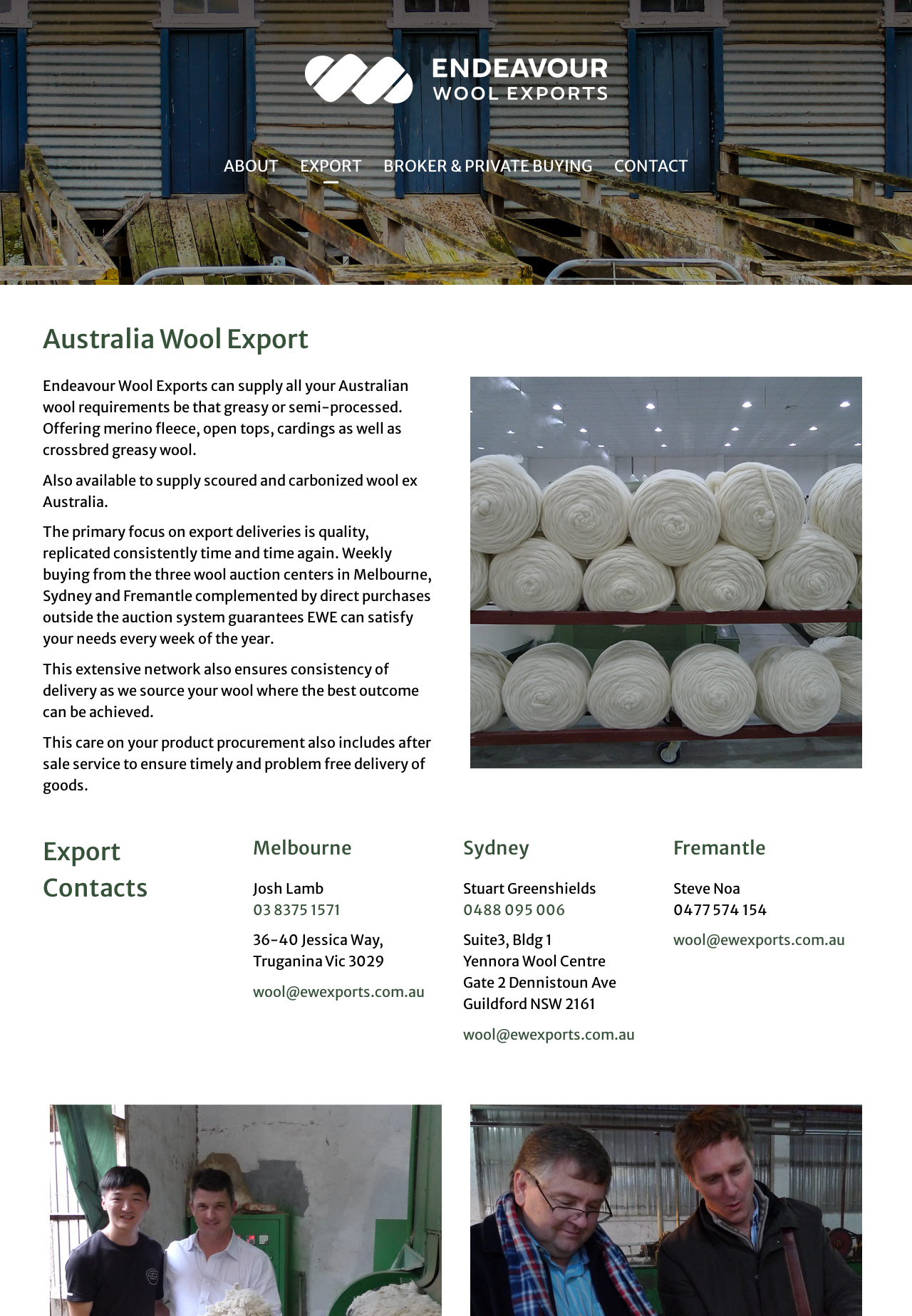How many export contacts are listed on the webpage?
Provide a comprehensive and detailed answer to the question.

The webpage lists three export contacts, one for Melbourne, one for Sydney, and one for Fremantle, each with their respective contact information.